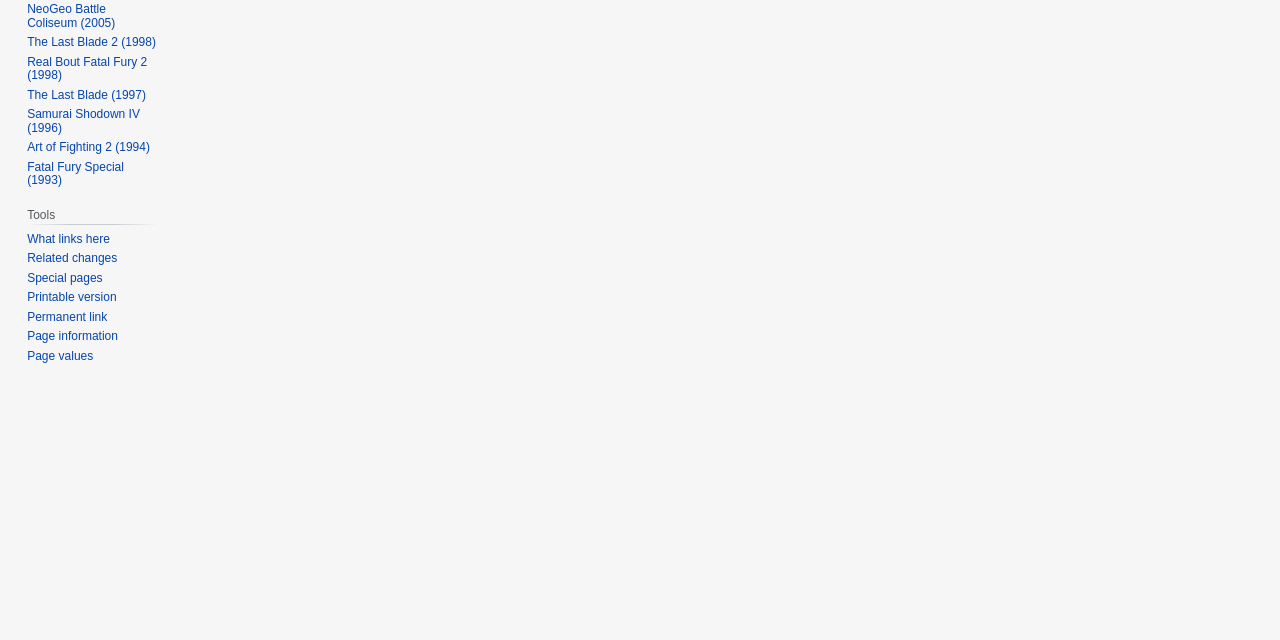Locate the bounding box of the user interface element based on this description: "Art of Fighting 2 (1994)".

[0.021, 0.219, 0.117, 0.241]